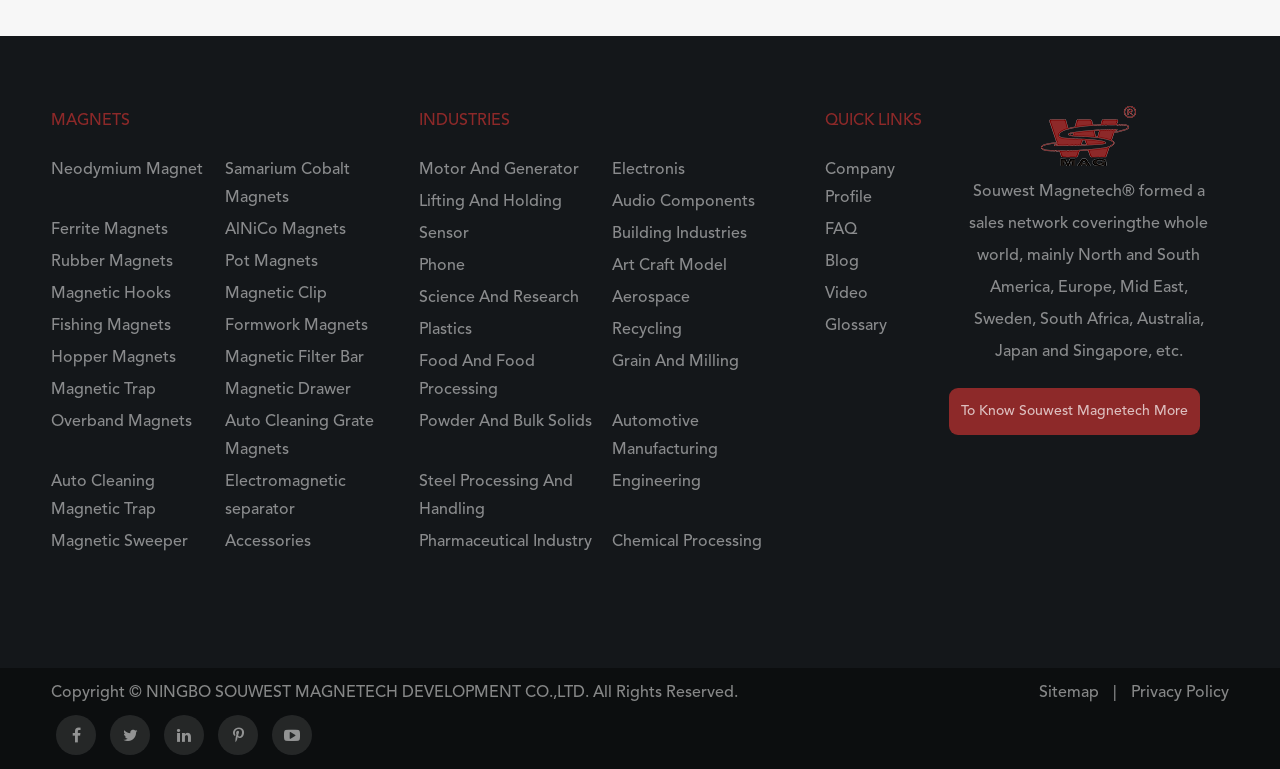Find the bounding box coordinates of the element to click in order to complete the given instruction: "Visit NINGBO SOUWEST MAGNETECH DEVELOPMENT CO.,LTD.."

[0.741, 0.138, 0.96, 0.216]